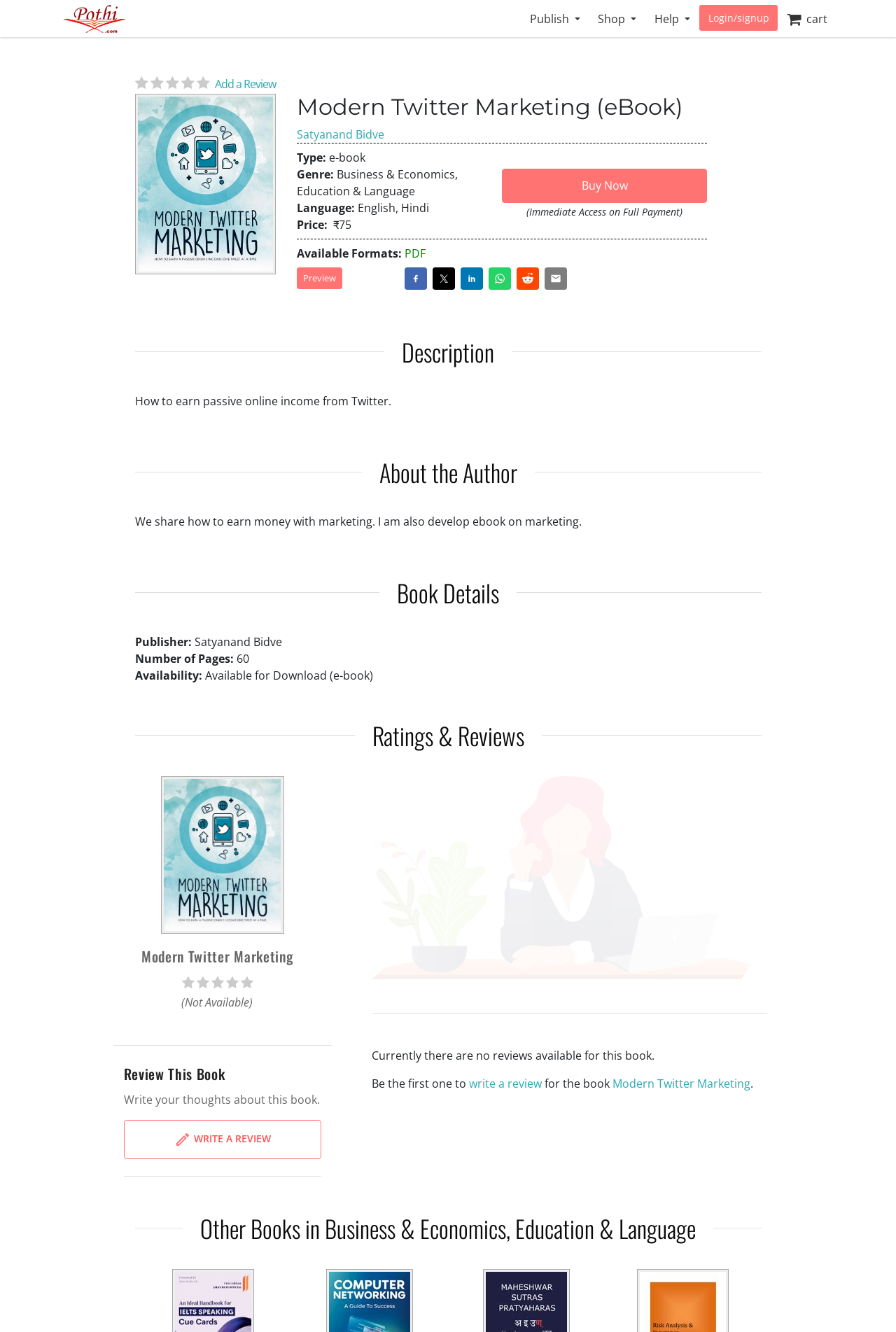Find the bounding box coordinates for the area you need to click to carry out the instruction: "Click the 'Login/signup' link". The coordinates should be four float numbers between 0 and 1, indicated as [left, top, right, bottom].

[0.78, 0.003, 0.868, 0.023]